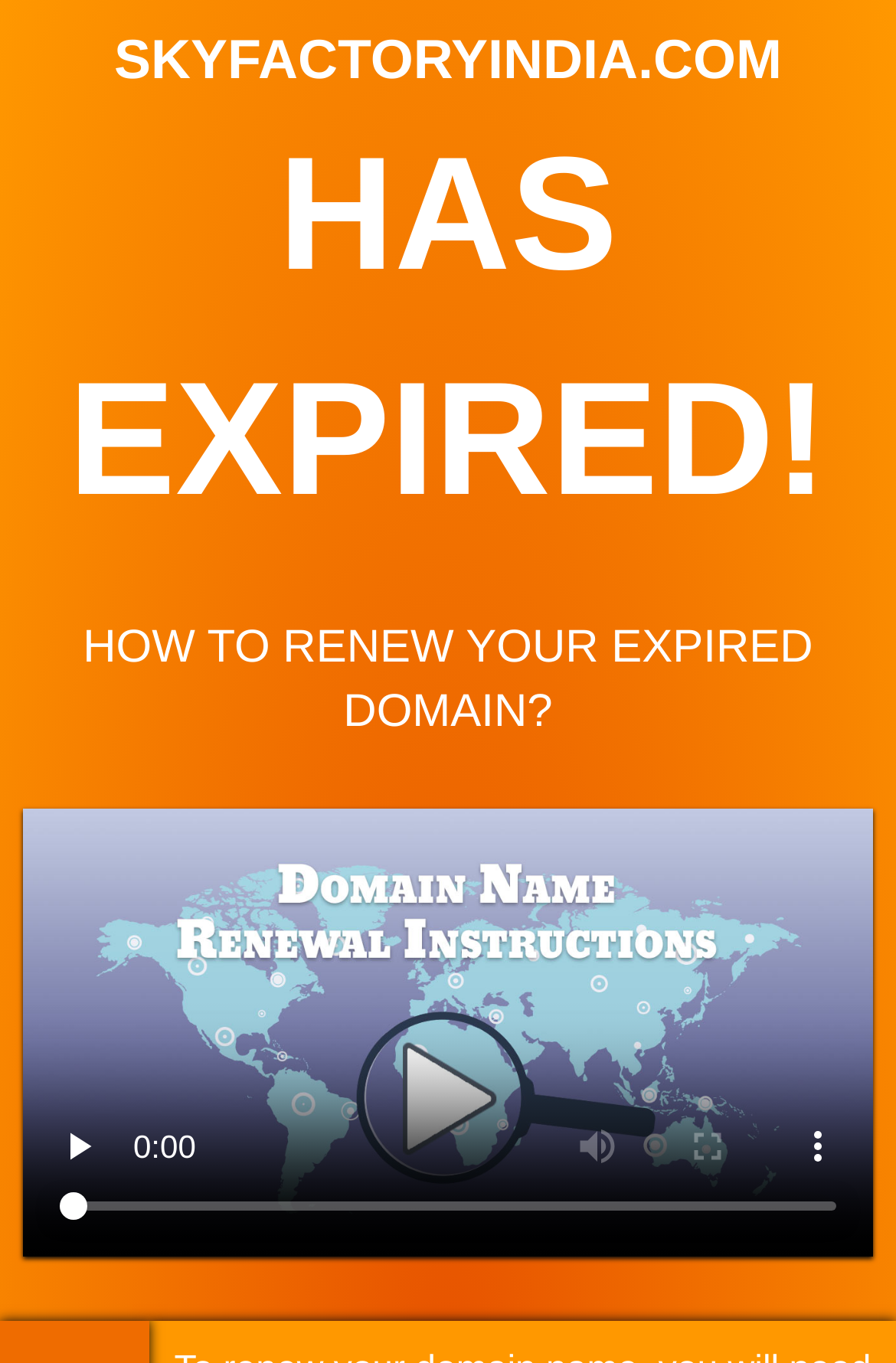How many buttons are in the video player?
Provide a concise answer using a single word or phrase based on the image.

4